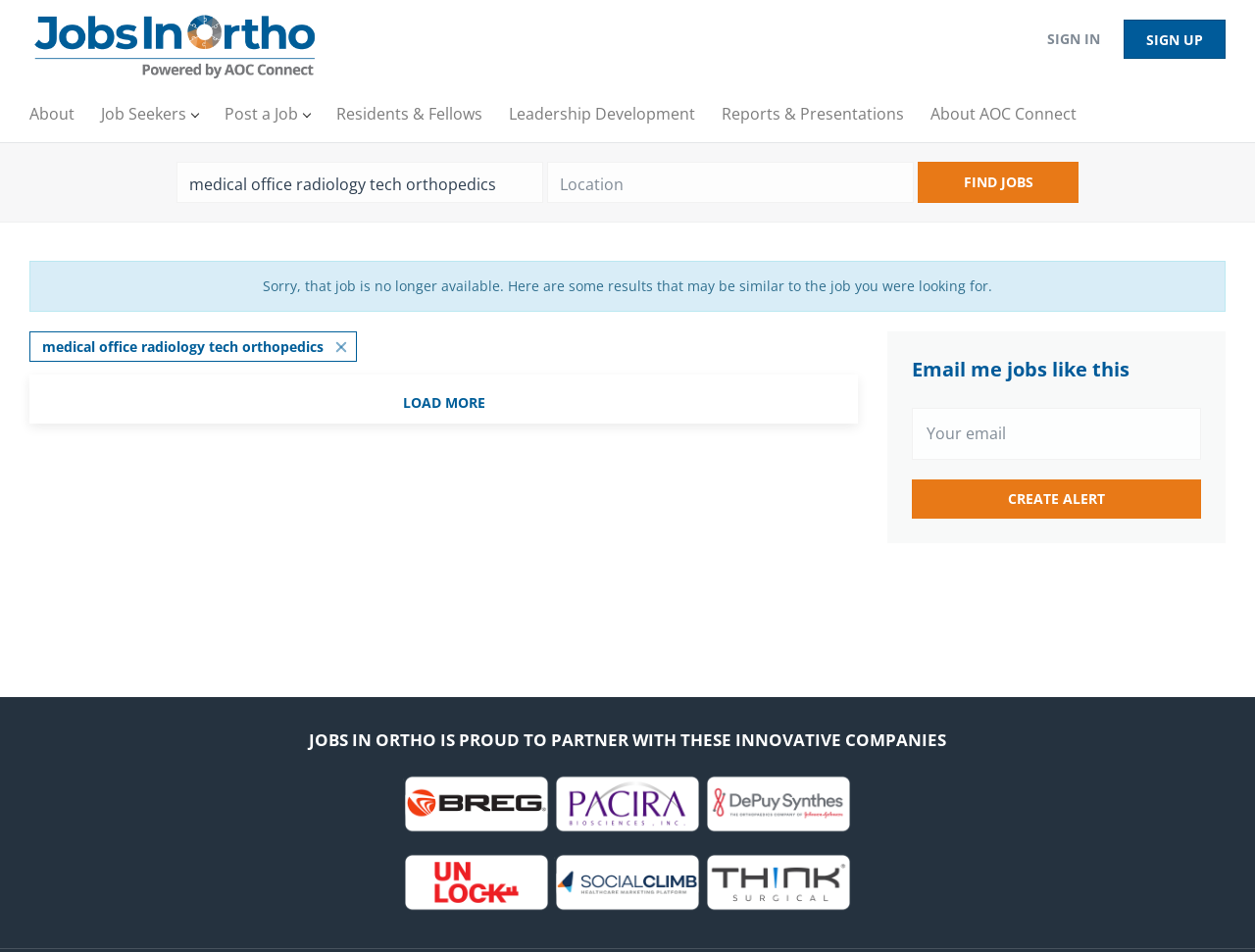Please look at the image and answer the question with a detailed explanation: What is the message displayed when a job is no longer available?

The webpage displays a message 'Sorry, that job is no longer available. Here are some results that may be similar to the job you were looking for.' when a job is no longer available, suggesting that the webpage is trying to provide alternative job options to the user.